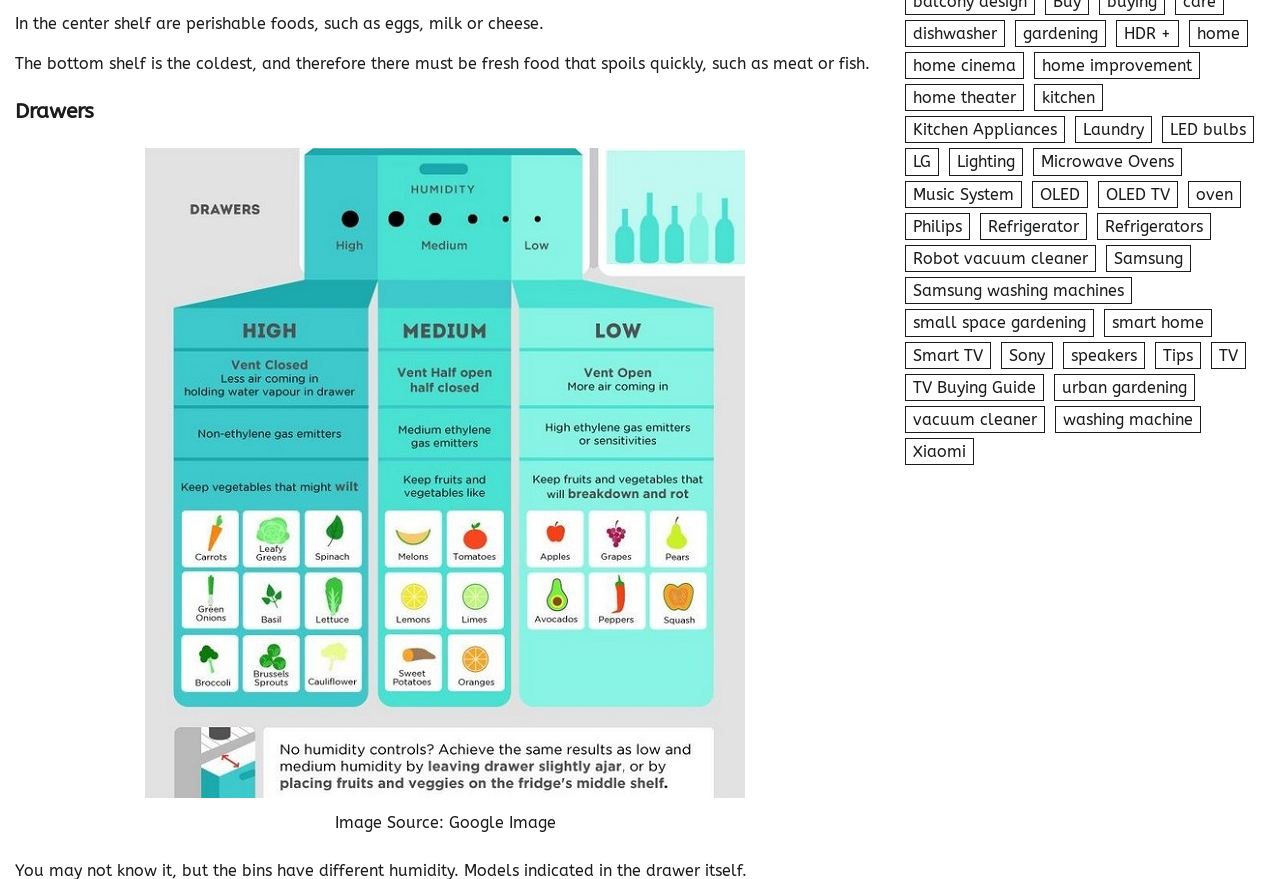Please specify the bounding box coordinates of the area that should be clicked to accomplish the following instruction: "Learn about 'OLED TV'". The coordinates should consist of four float numbers between 0 and 1, i.e., [left, top, right, bottom].

[0.858, 0.205, 0.92, 0.236]